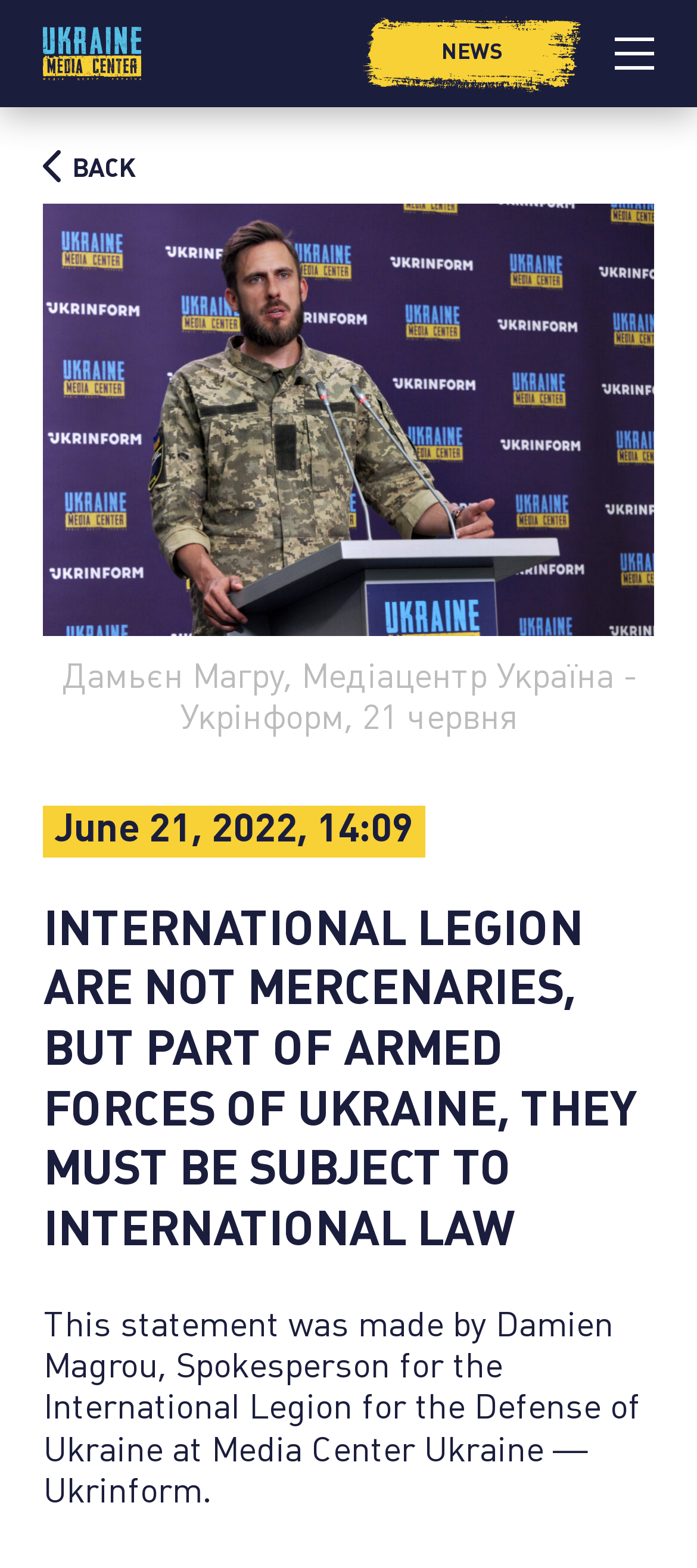Find the bounding box coordinates for the UI element that matches this description: "Back".

[0.063, 0.096, 0.193, 0.116]